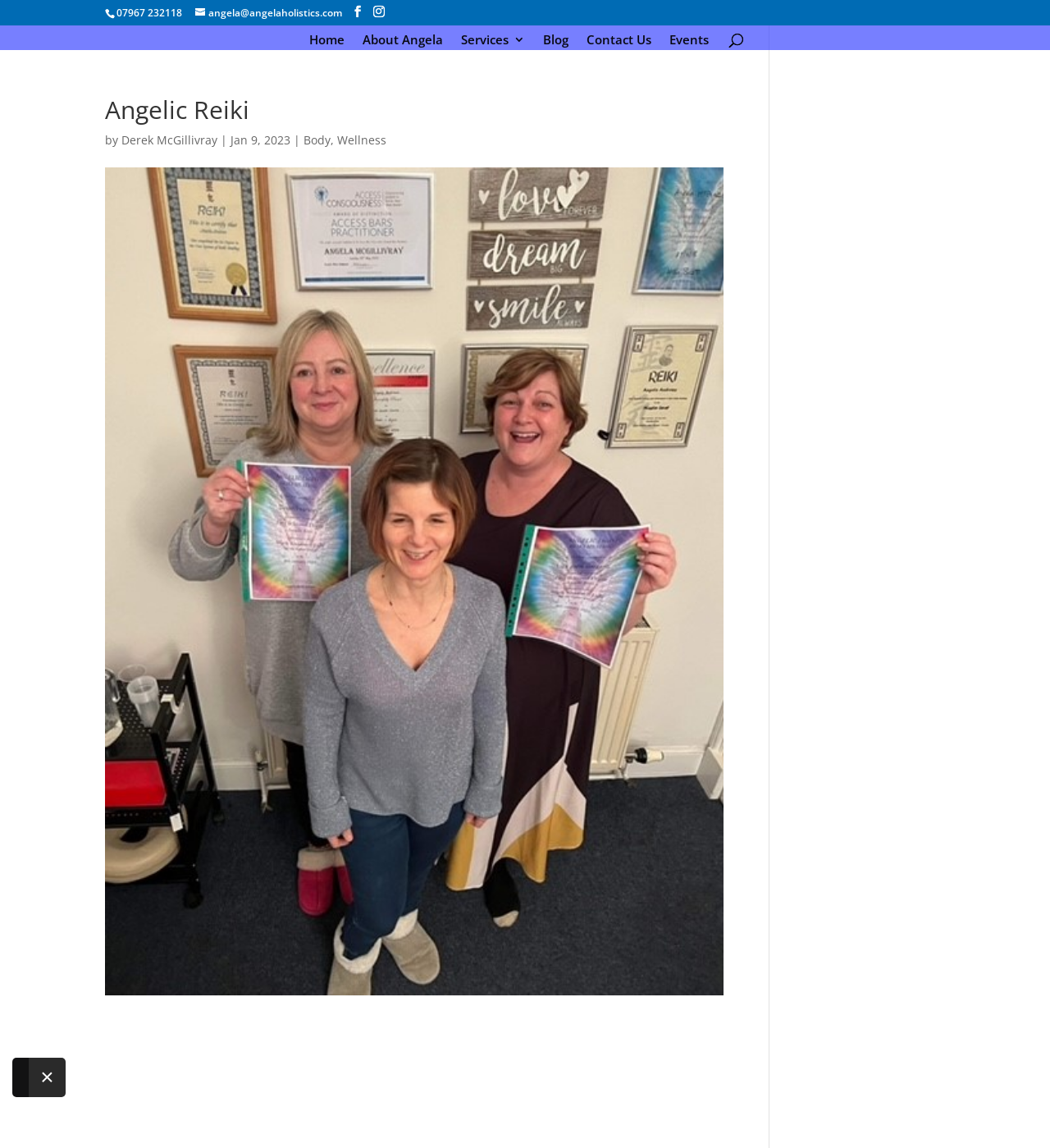What is the phone number on the webpage?
Utilize the image to construct a detailed and well-explained answer.

I found the phone number by looking at the static text element with the bounding box coordinates [0.111, 0.005, 0.173, 0.017] which contains the text '07967 232118'.